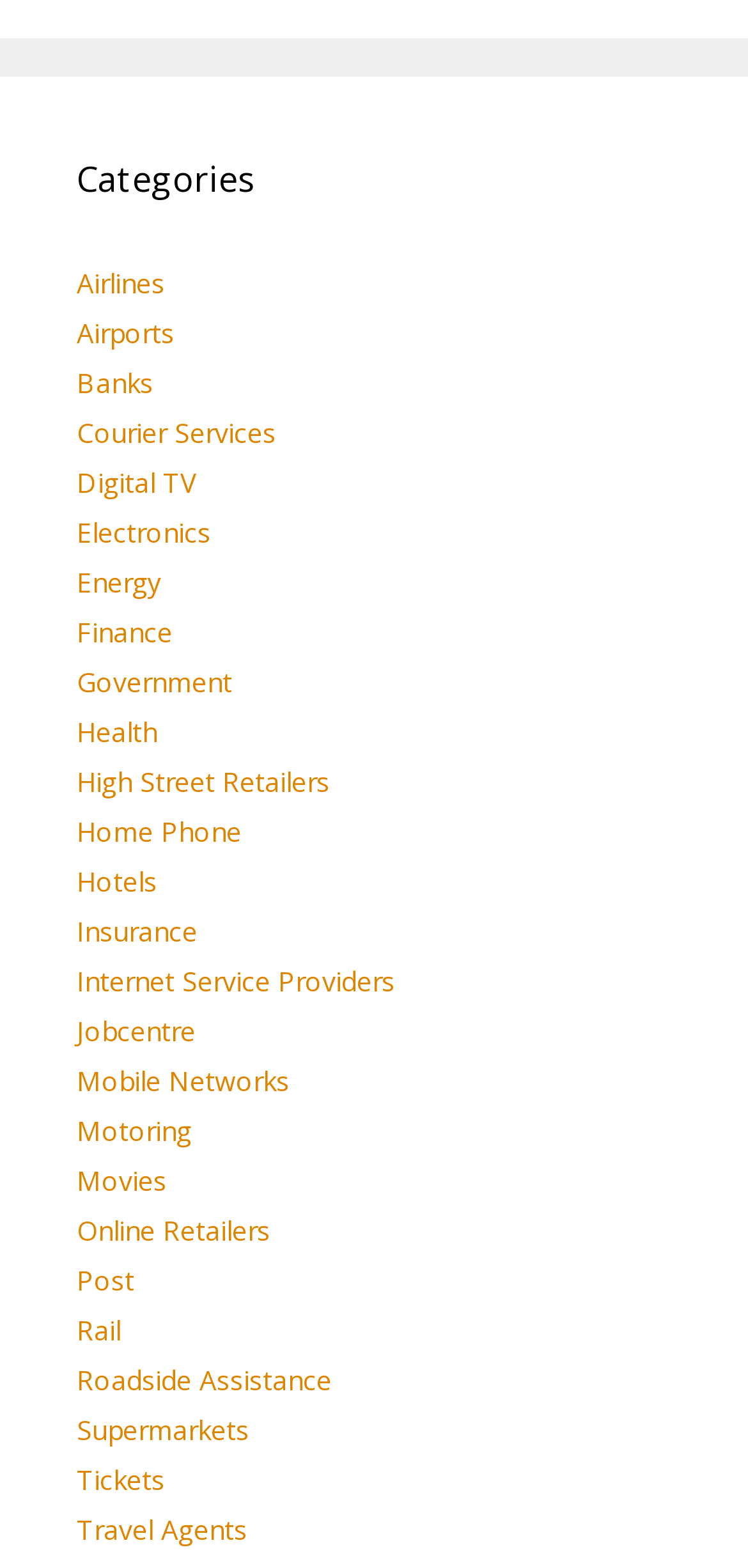Please identify the bounding box coordinates of the element's region that I should click in order to complete the following instruction: "View Airlines". The bounding box coordinates consist of four float numbers between 0 and 1, i.e., [left, top, right, bottom].

[0.103, 0.169, 0.221, 0.192]